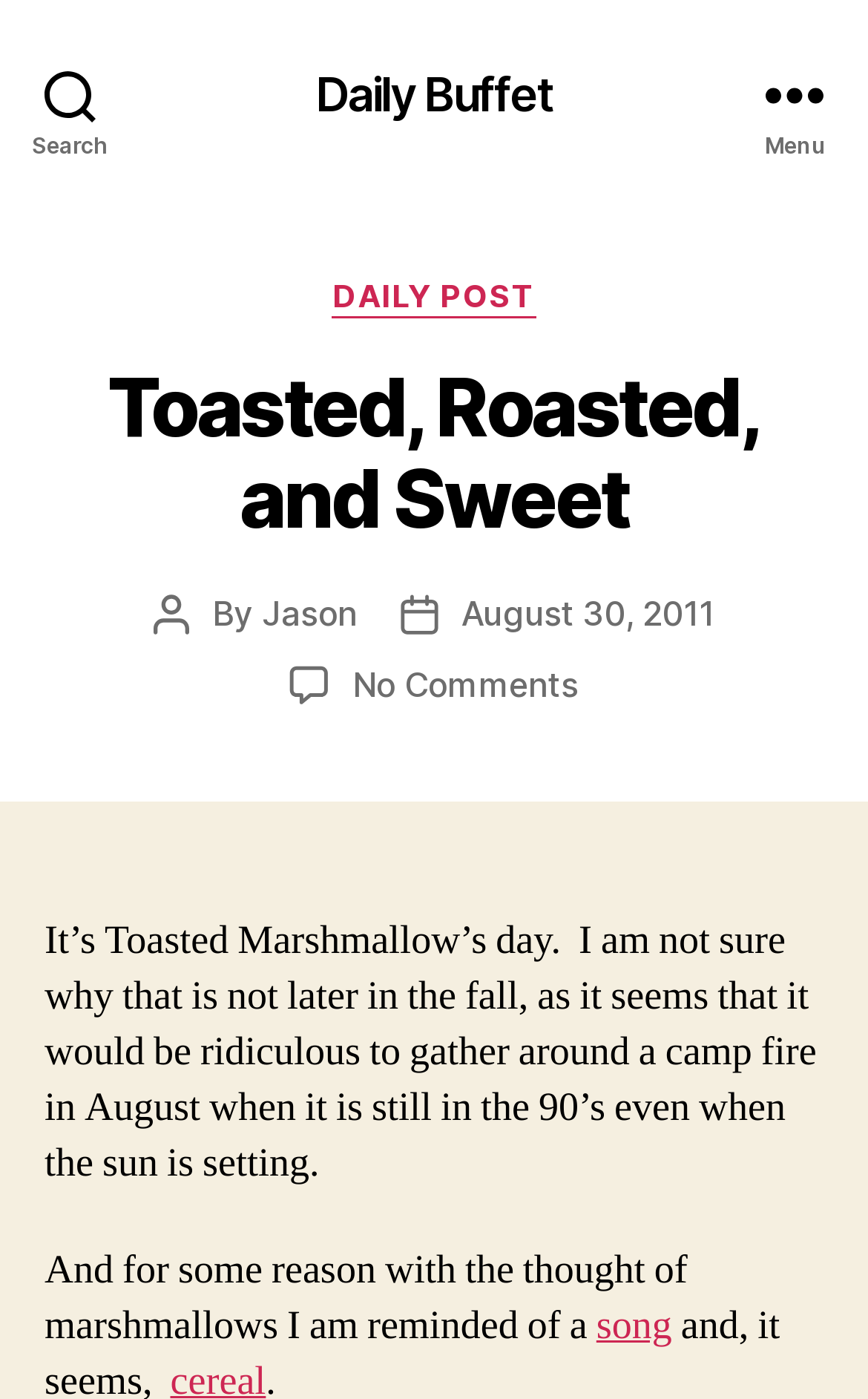Provide an in-depth caption for the elements present on the webpage.

The webpage is about a daily buffet, with a focus on toasted, roasted, and sweet foods. At the top left, there is a search button. Next to it, in the top center, is a link to the "Daily Buffet". On the top right, there is a menu button. 

When the menu button is expanded, a header section appears below it, taking up most of the page. This section is divided into several parts. At the top, there is a heading that reads "Toasted, Roasted, and Sweet". Below it, there are links to categories, including "DAILY POST". 

Further down, there is a section with information about the post author, Jason, and the post date, August 30, 2011. There is also a link to comments, indicating that there are no comments on the post "Toasted, Roasted, and Sweet". 

The main content of the page is a text passage that discusses toasted marshmallows and their association with campfires and a song. The text is divided into two paragraphs, with a link to the song at the end of the second paragraph.